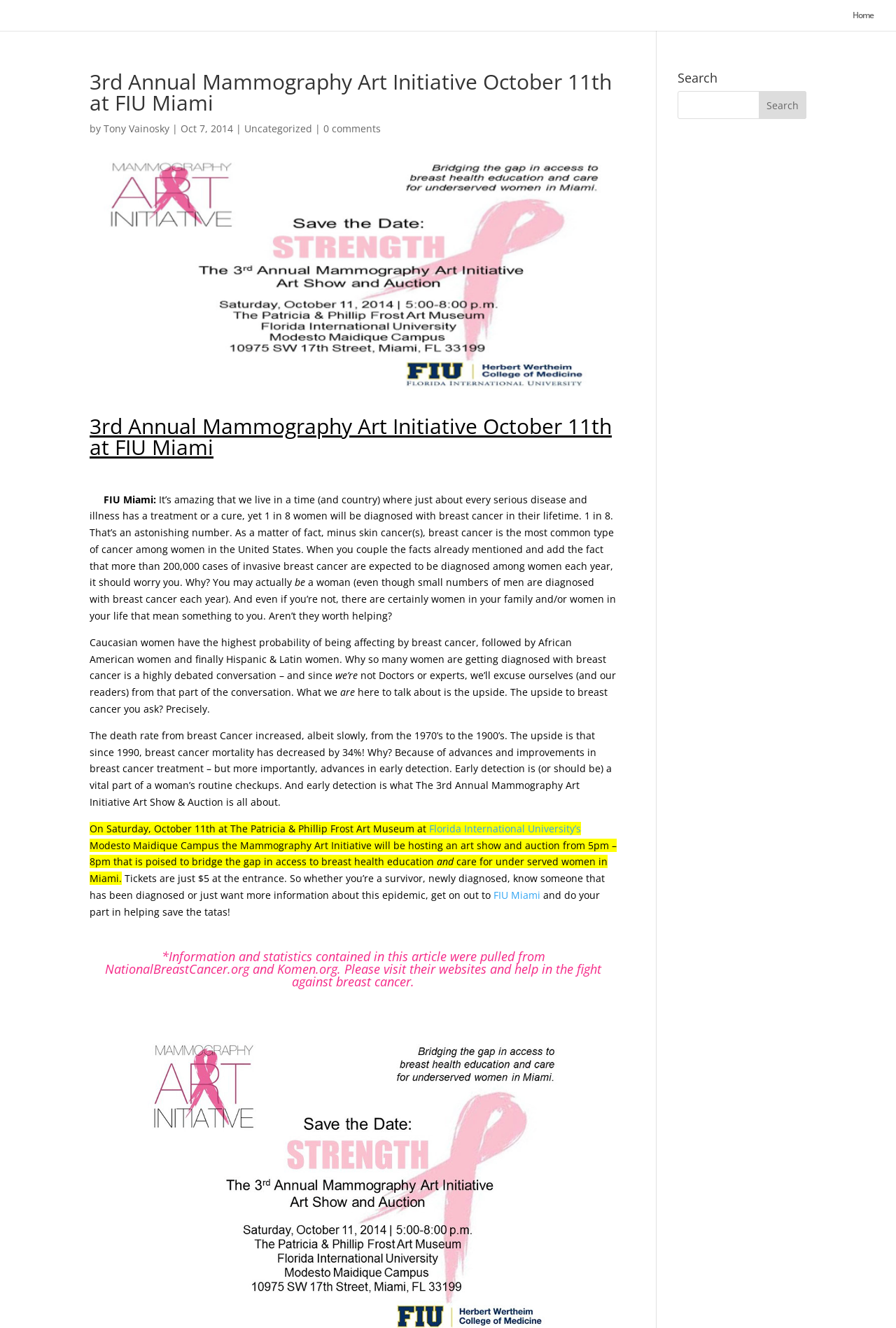Please identify the bounding box coordinates of where to click in order to follow the instruction: "Search for something".

[0.756, 0.069, 0.9, 0.09]